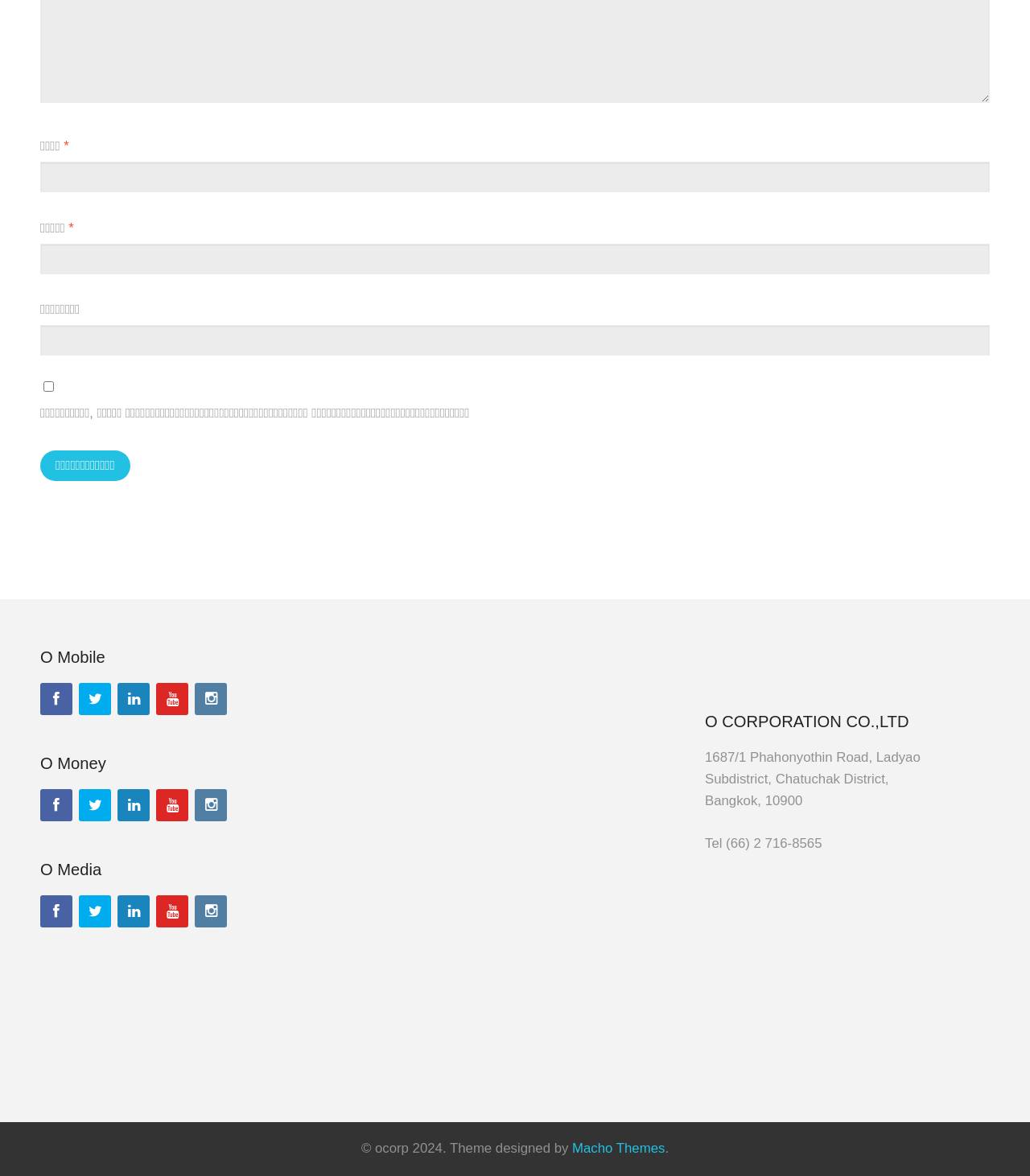Locate the bounding box coordinates of the element that needs to be clicked to carry out the instruction: "Click the 'About' link". The coordinates should be given as four float numbers ranging from 0 to 1, i.e., [left, top, right, bottom].

None